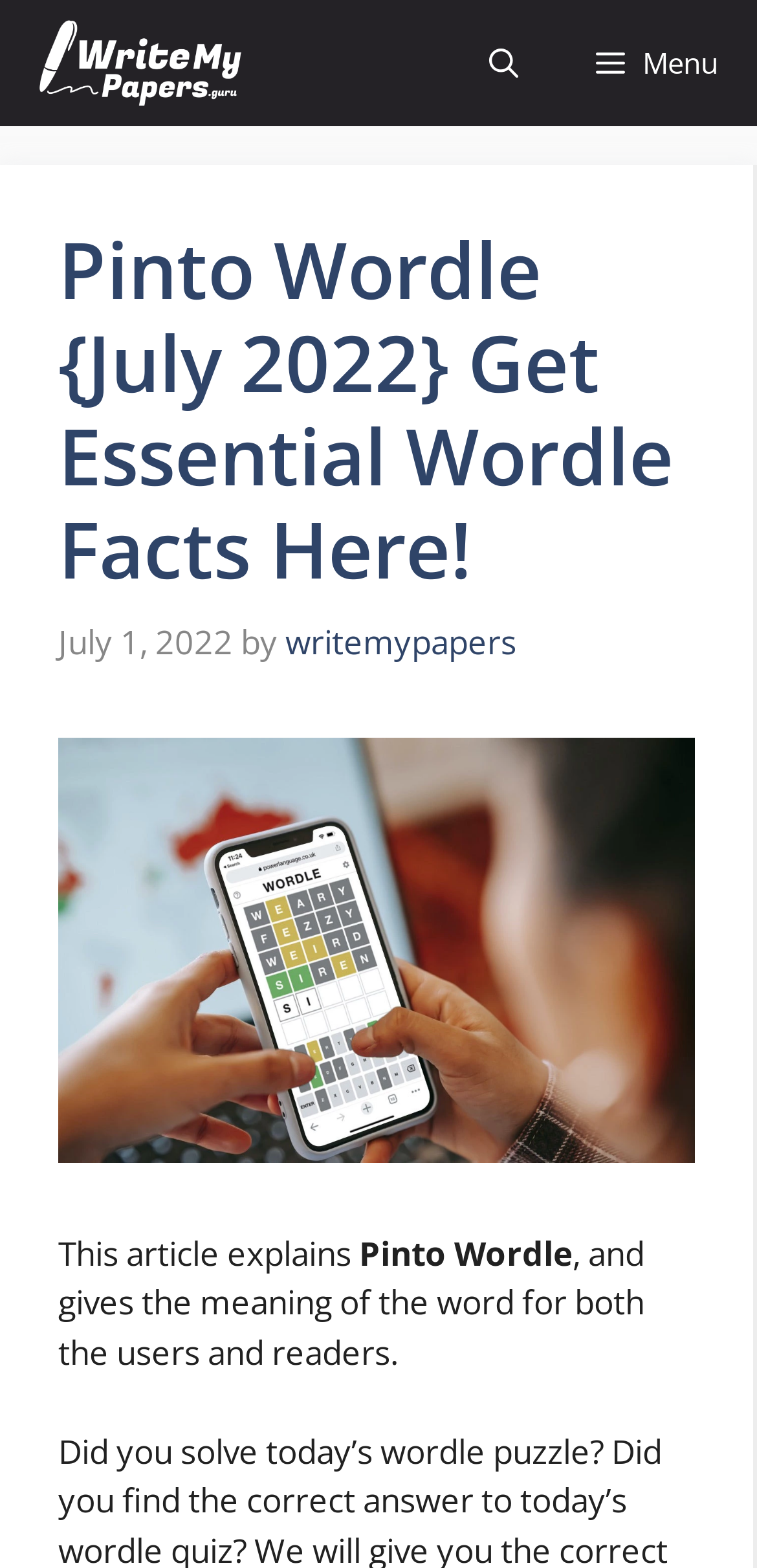Who is the author of the article?
Using the visual information, answer the question in a single word or phrase.

writemypapers